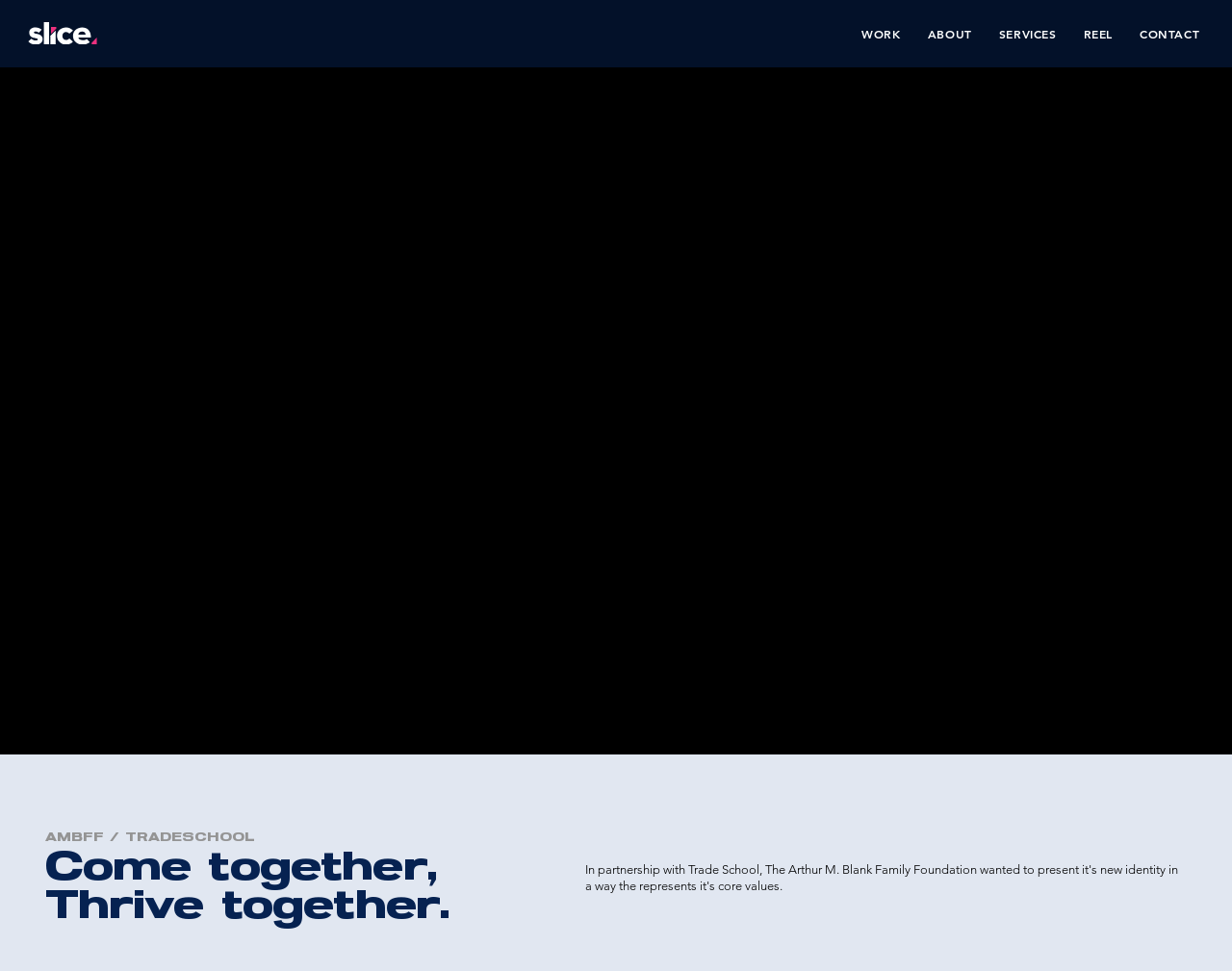What is the text of the second heading? Based on the screenshot, please respond with a single word or phrase.

Come together, Thrive together.